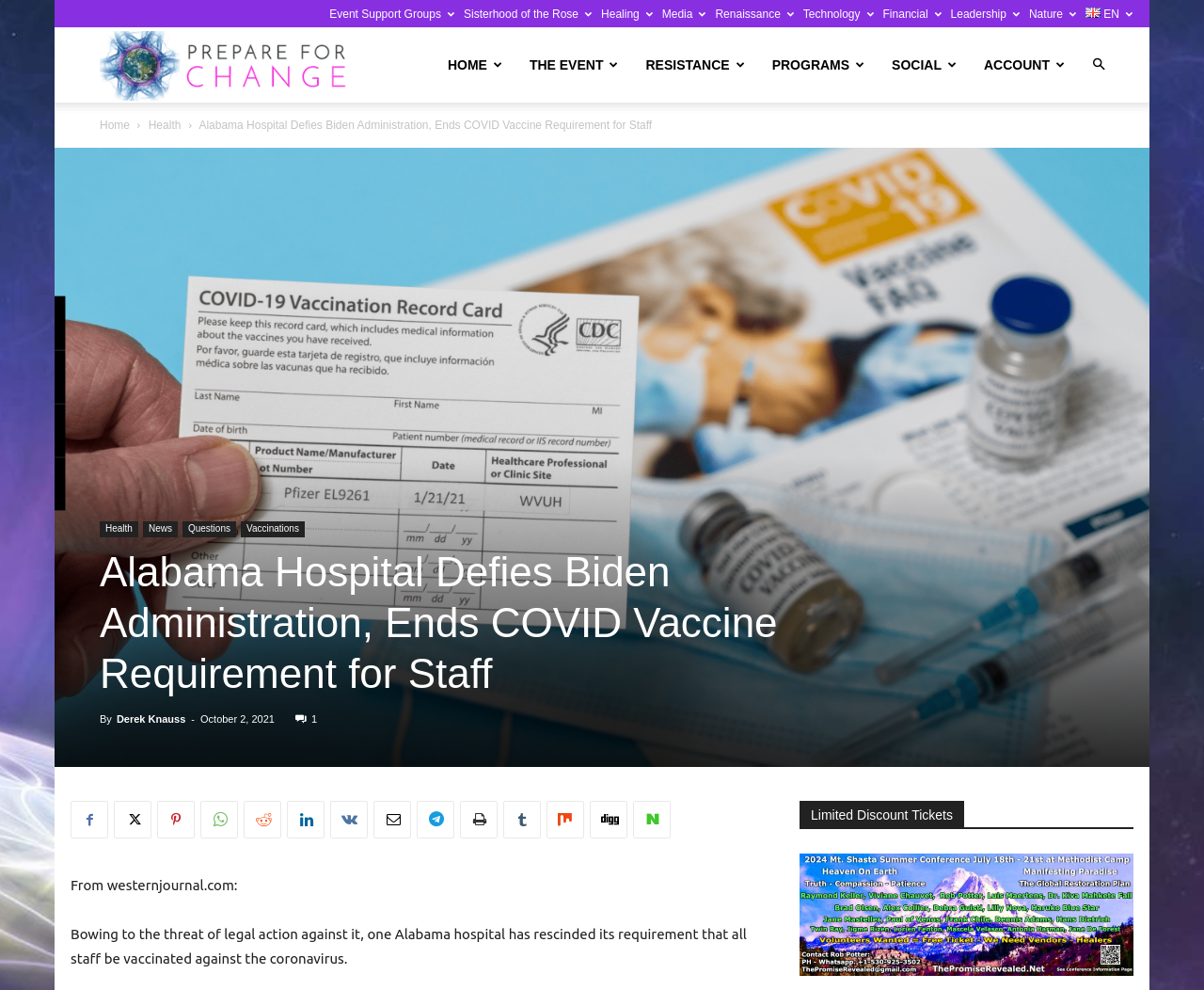Bounding box coordinates are given in the format (top-left x, top-left y, bottom-right x, bottom-right y). All values should be floating point numbers between 0 and 1. Provide the bounding box coordinate for the UI element described as: Programs

[0.63, 0.028, 0.73, 0.104]